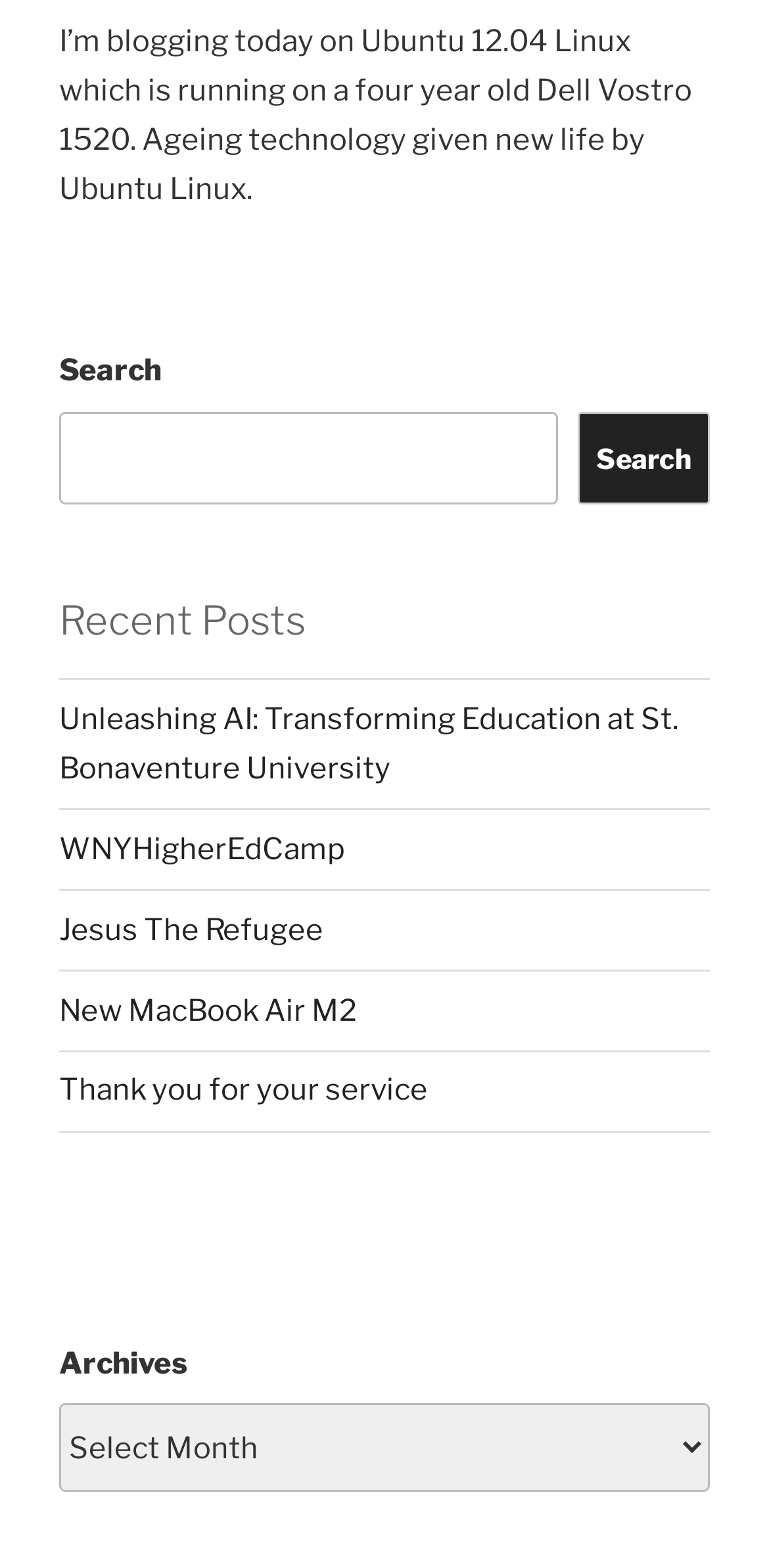Identify the bounding box coordinates of the clickable section necessary to follow the following instruction: "read Unleashing AI article". The coordinates should be presented as four float numbers from 0 to 1, i.e., [left, top, right, bottom].

[0.077, 0.447, 0.882, 0.501]